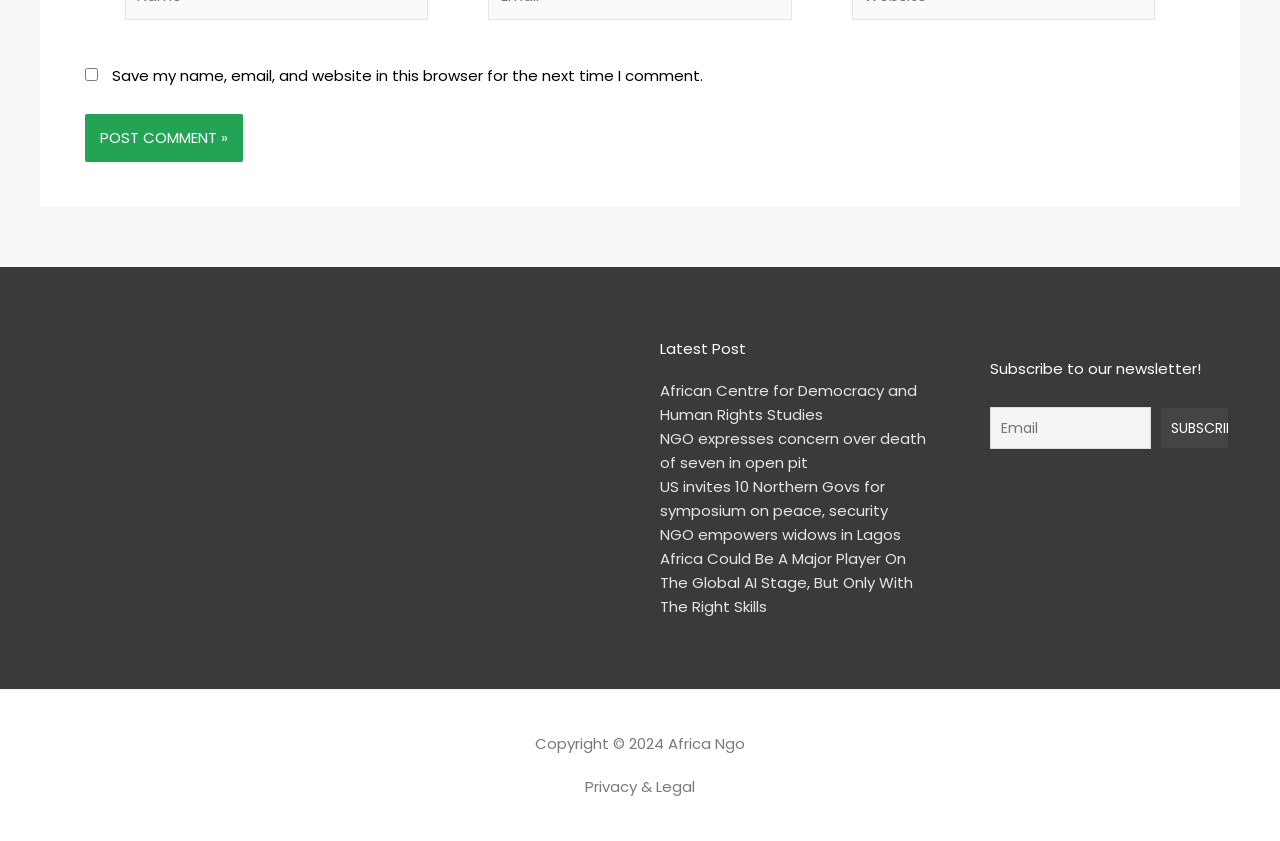Using the given element description, provide the bounding box coordinates (top-left x, top-left y, bottom-right x, bottom-right y) for the corresponding UI element in the screenshot: NGO empowers widows in Lagos

[0.516, 0.624, 0.704, 0.649]